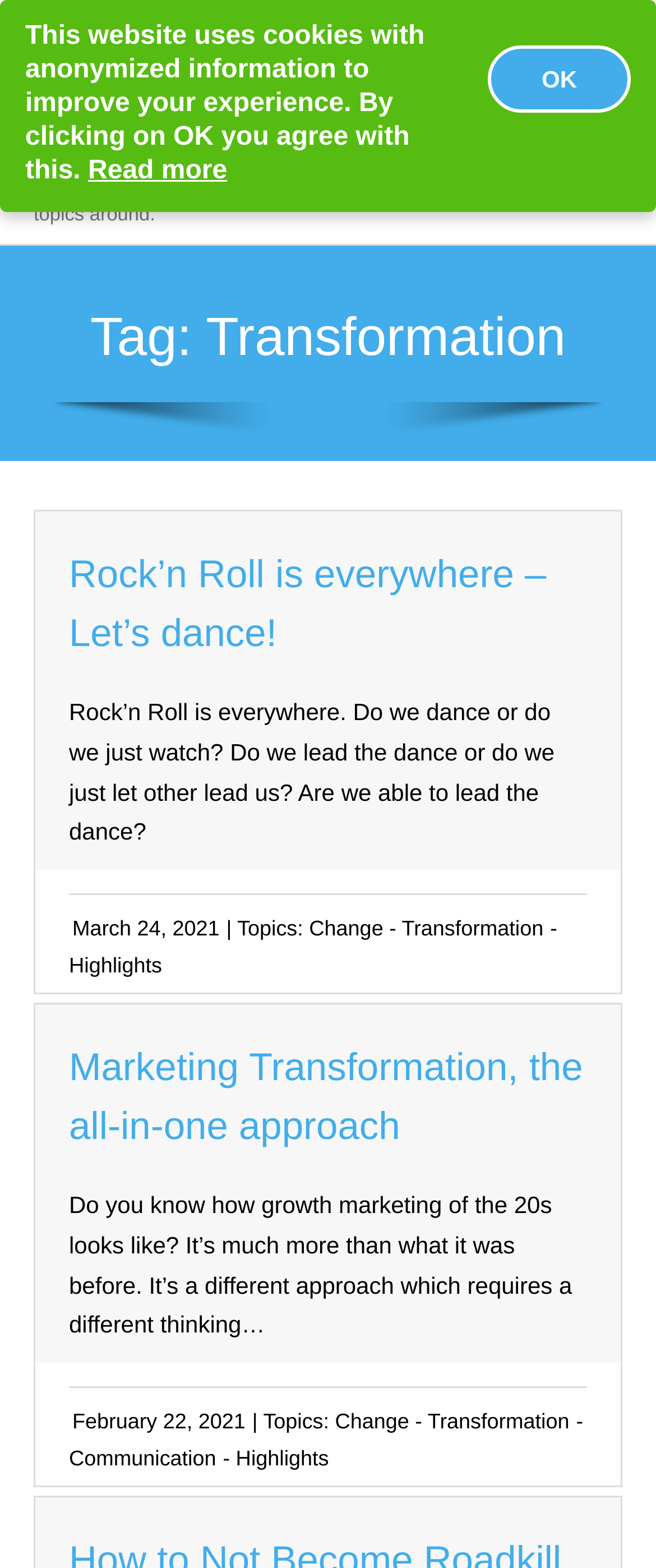Your task is to extract the text of the main heading from the webpage.

Customer Experience & Digital Transformation